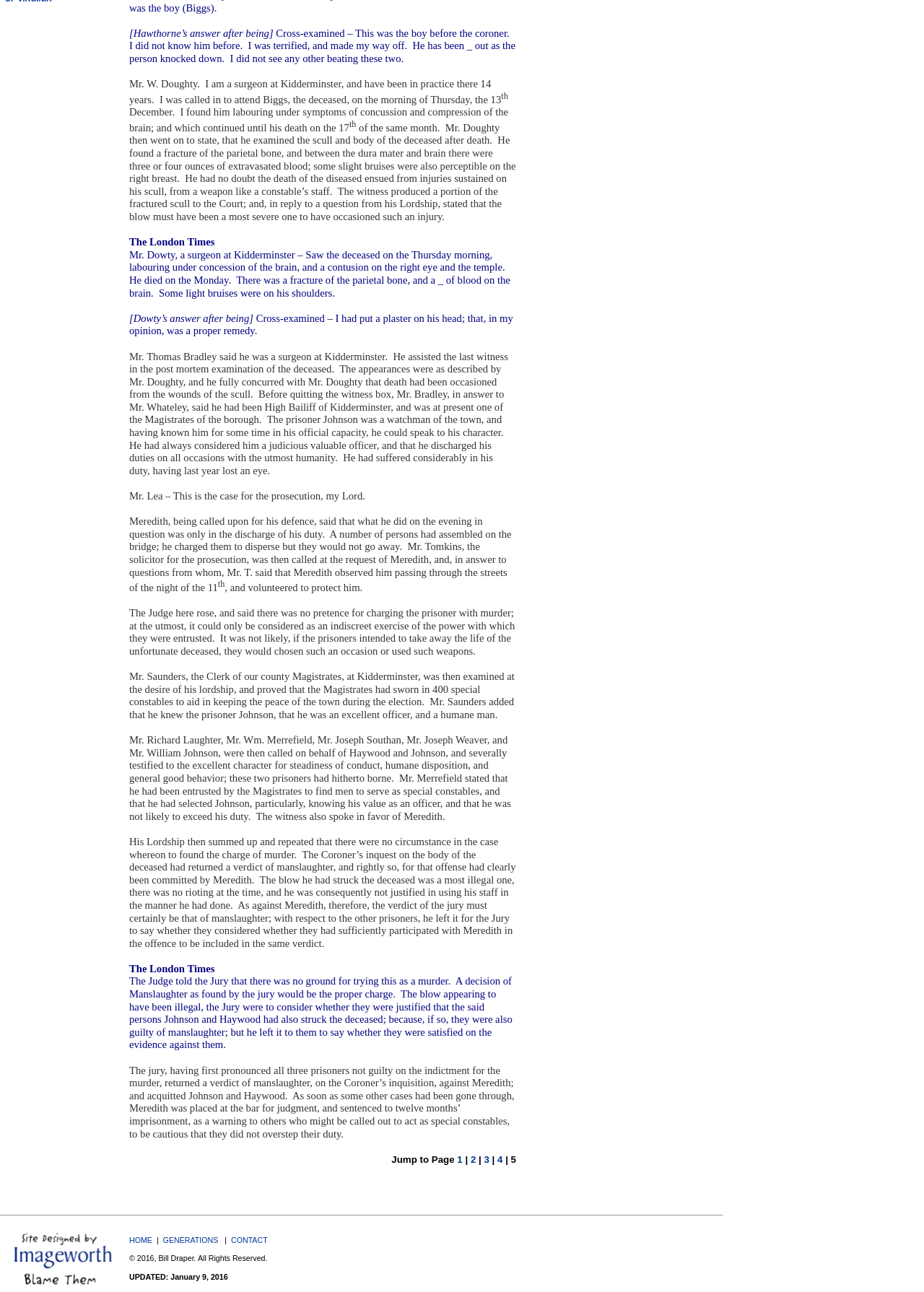Please find the bounding box for the UI component described as follows: "GENERATIONS".

[0.176, 0.956, 0.236, 0.963]